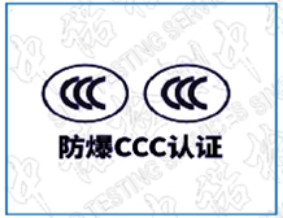Answer the question below with a single word or a brief phrase: 
What is the language of the text '防爆CCC认证'?

Chinese